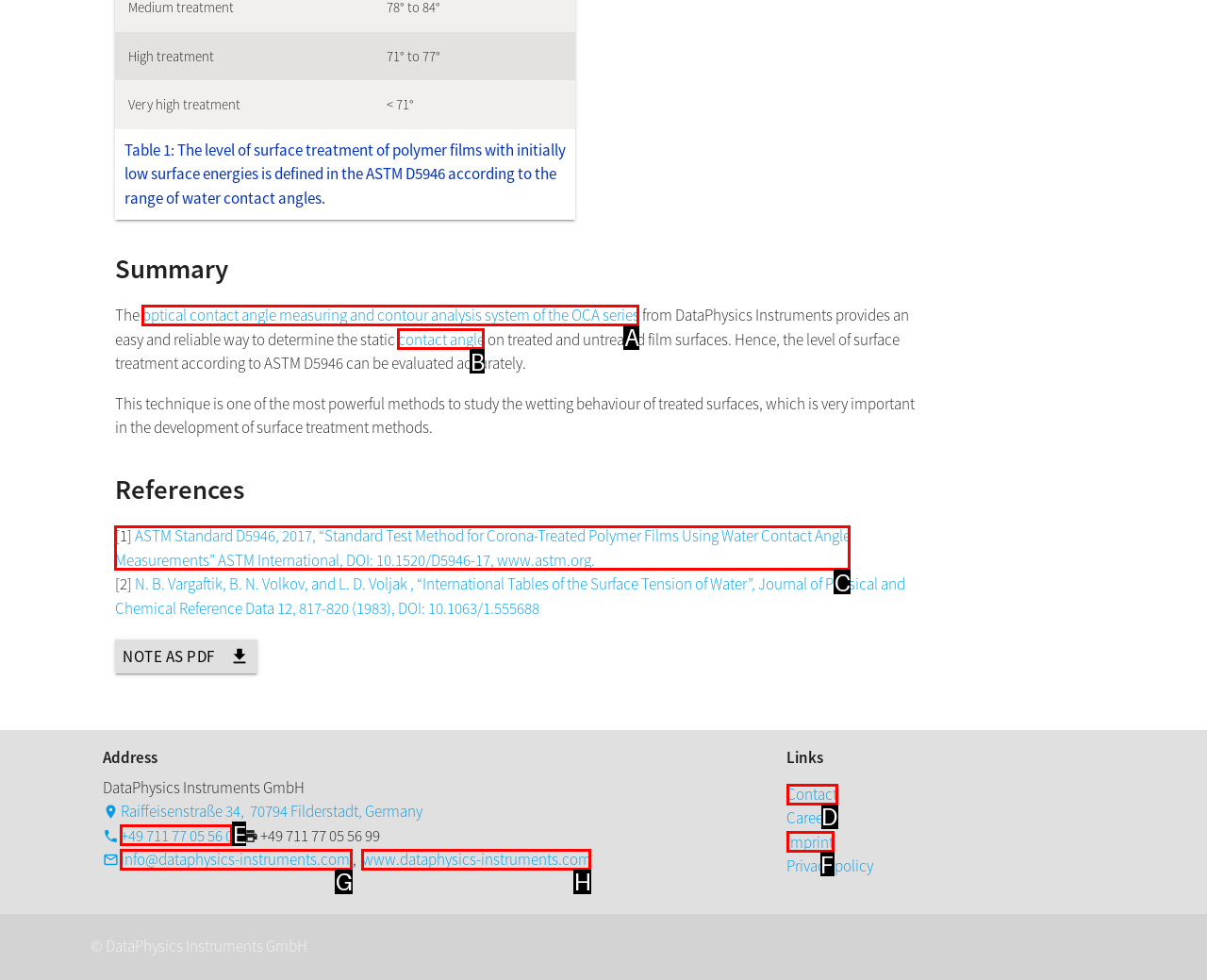Which lettered option should be clicked to achieve the task: Contact DataPhysics Instruments GmbH? Choose from the given choices.

D